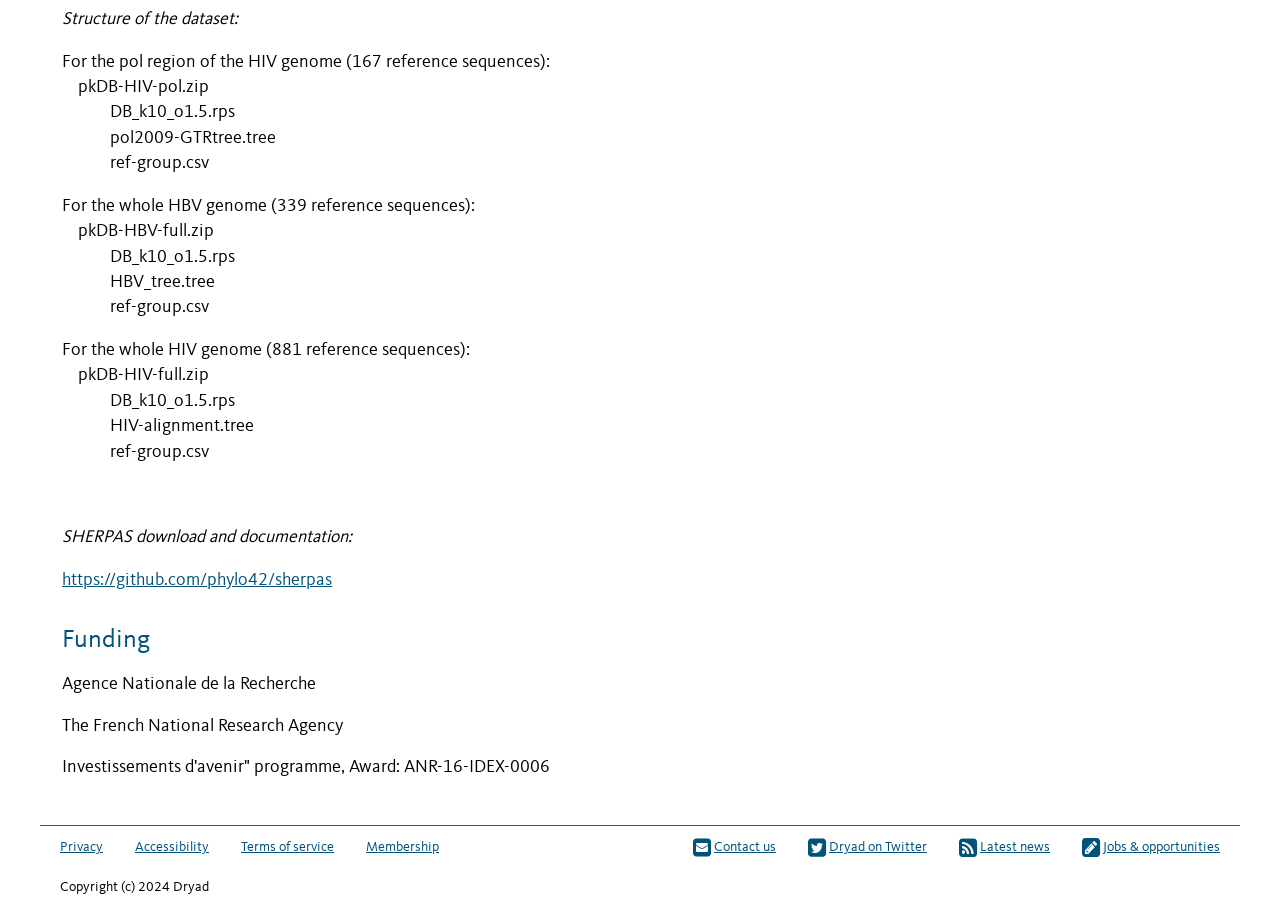What is the copyright year of the webpage?
Give a single word or phrase answer based on the content of the image.

2024